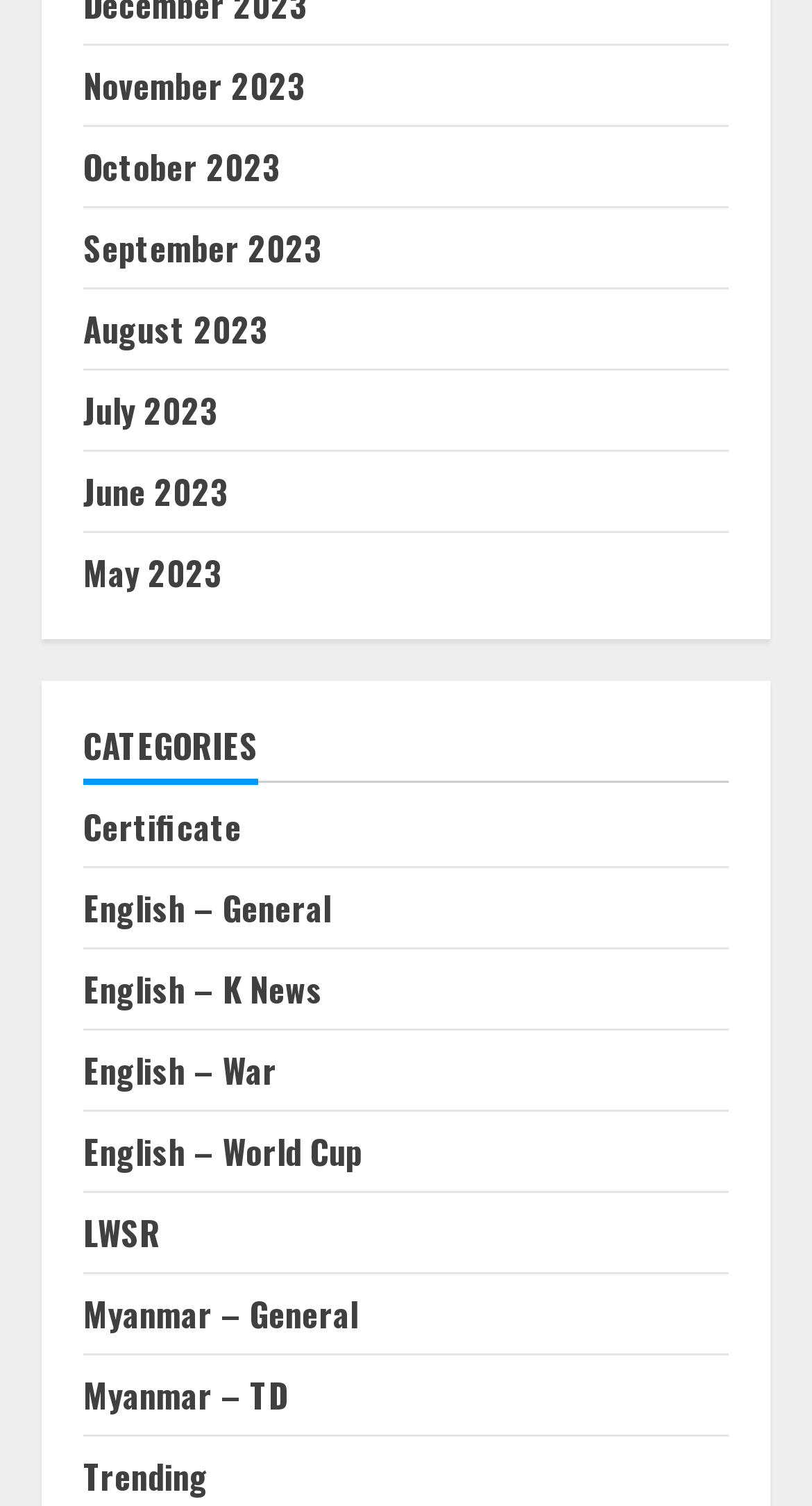Answer the question with a single word or phrase: 
What categories are available on the webpage?

Certificate, English, LWSR, Myanmar, Trending